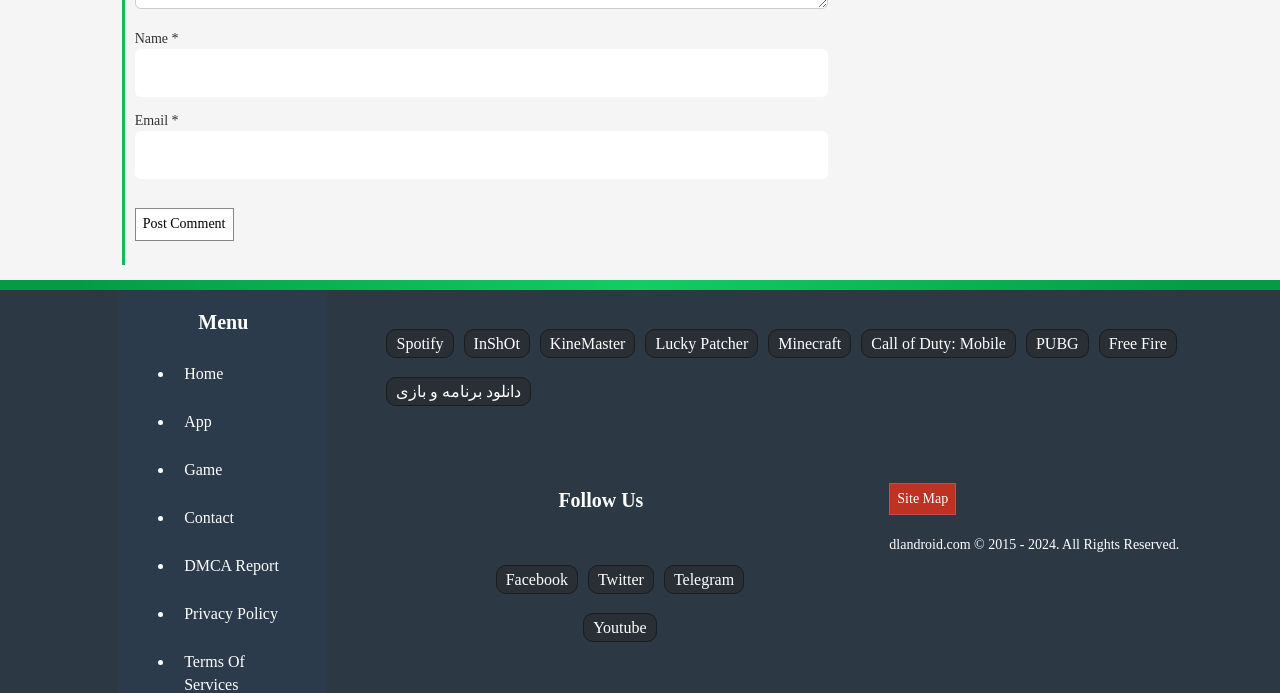Identify the bounding box coordinates of the clickable region necessary to fulfill the following instruction: "View the Site Map". The bounding box coordinates should be four float numbers between 0 and 1, i.e., [left, top, right, bottom].

[0.695, 0.697, 0.747, 0.744]